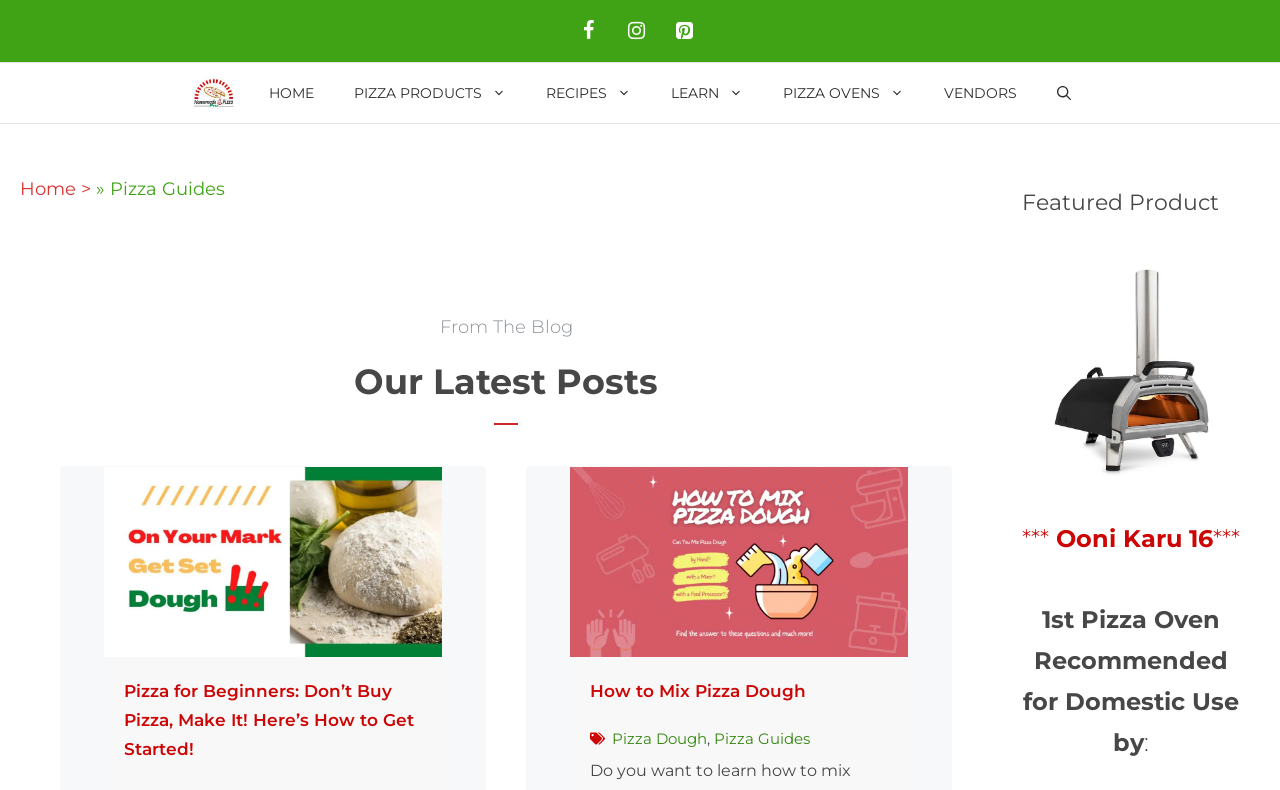Please determine the bounding box coordinates for the UI element described here. Use the format (top-left x, top-left y, bottom-right x, bottom-right y) with values bounded between 0 and 1: Pizza Guides

[0.558, 0.923, 0.633, 0.947]